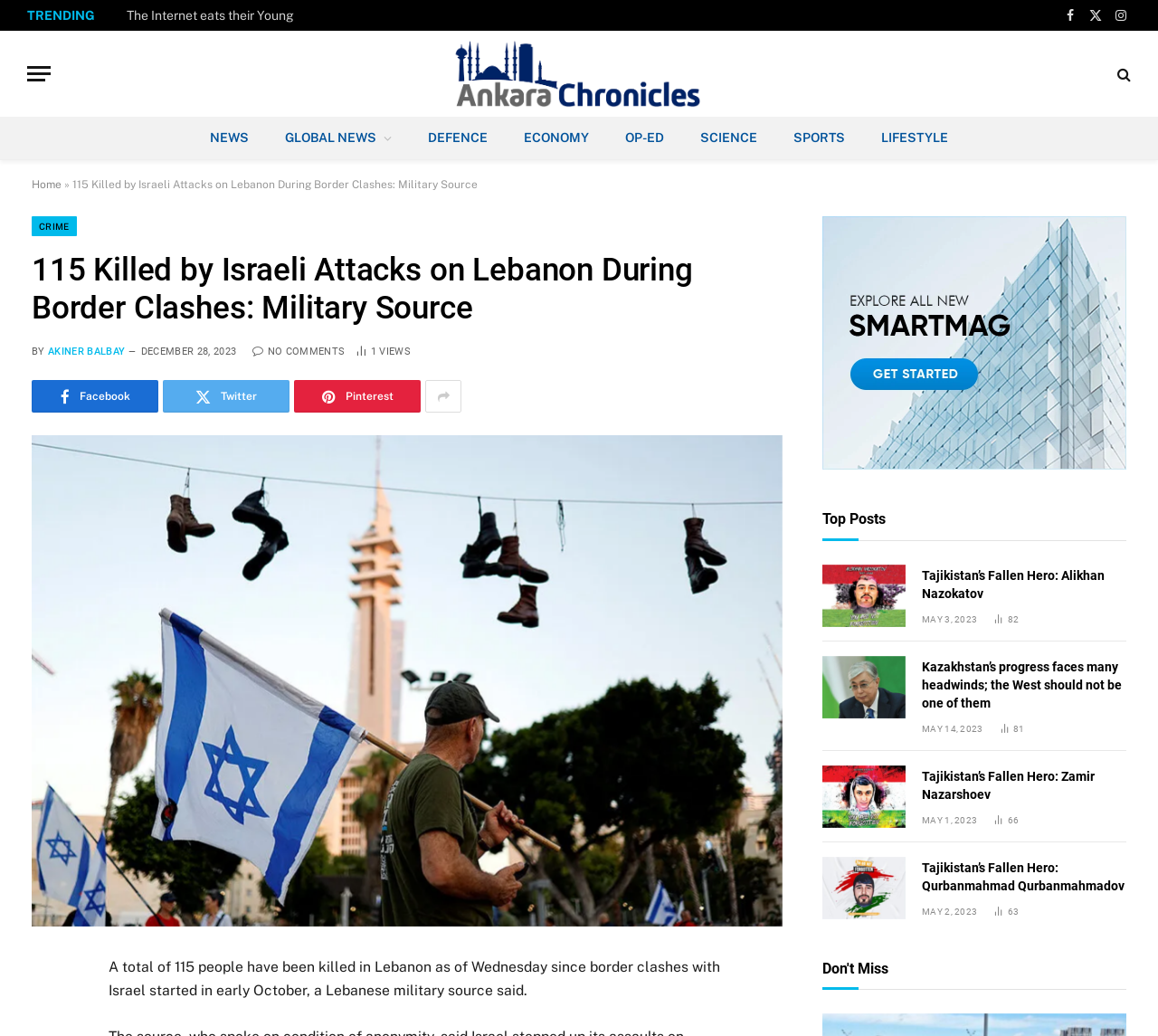Please specify the bounding box coordinates for the clickable region that will help you carry out the instruction: "Click on the Demo link".

[0.71, 0.209, 0.973, 0.454]